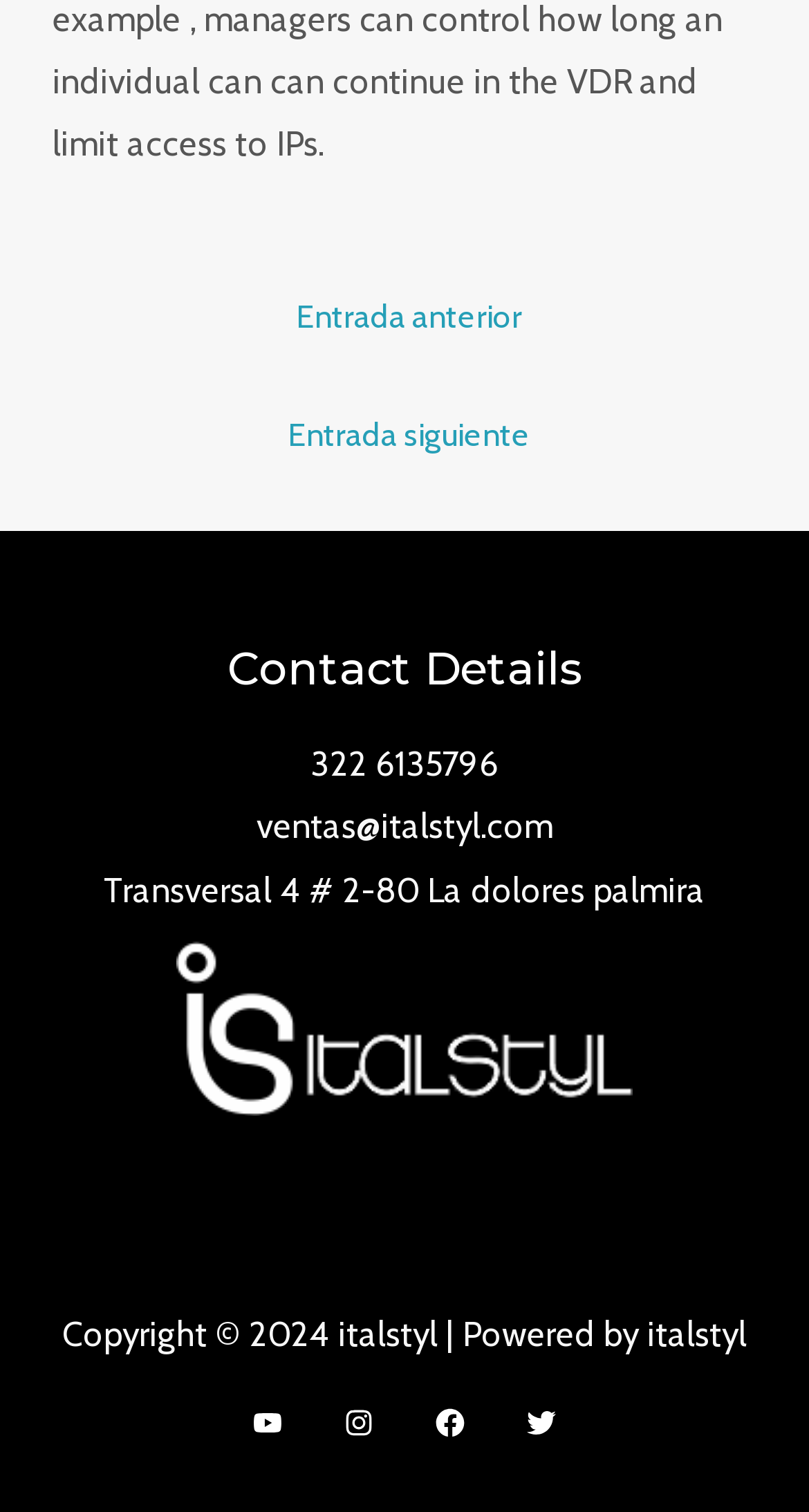Please find the bounding box coordinates (top-left x, top-left y, bottom-right x, bottom-right y) in the screenshot for the UI element described as follows: aria-label="YouTube"

[0.313, 0.931, 0.349, 0.95]